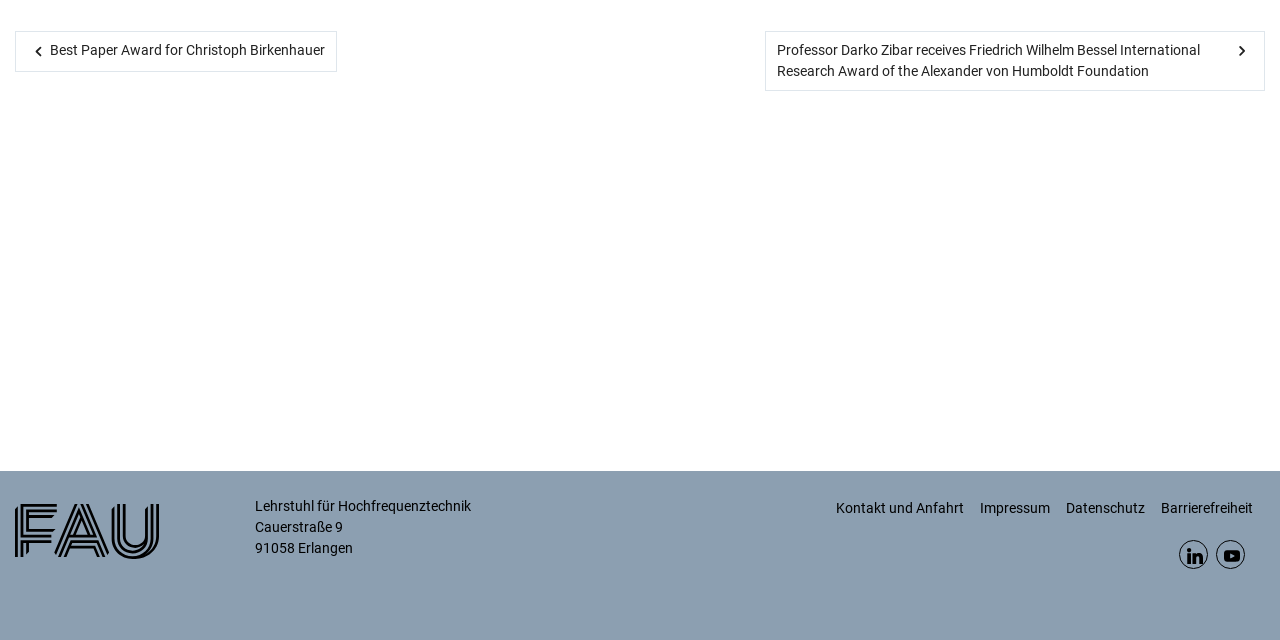Find the bounding box coordinates of the UI element according to this description: "Kontakt und Anfahrt".

[0.653, 0.763, 0.762, 0.825]